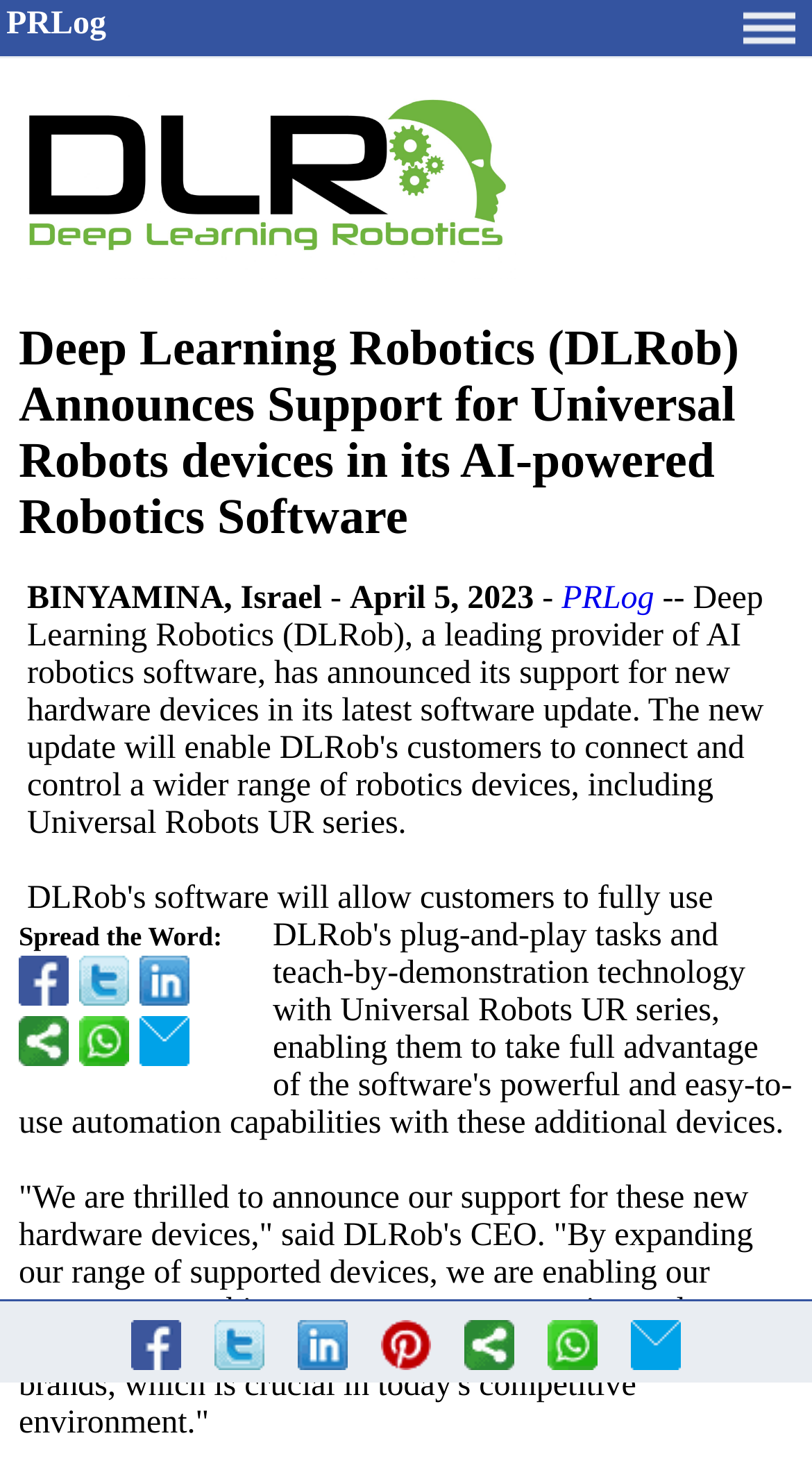Respond with a single word or phrase to the following question: What is the date of the press release?

April 5, 2023